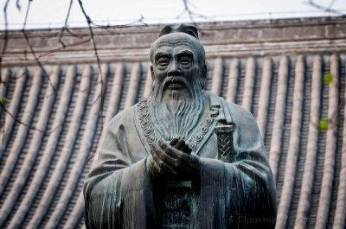Provide a short answer using a single word or phrase for the following question: 
What values does Confucius' legacy emphasize?

Morality, education, and social harmony